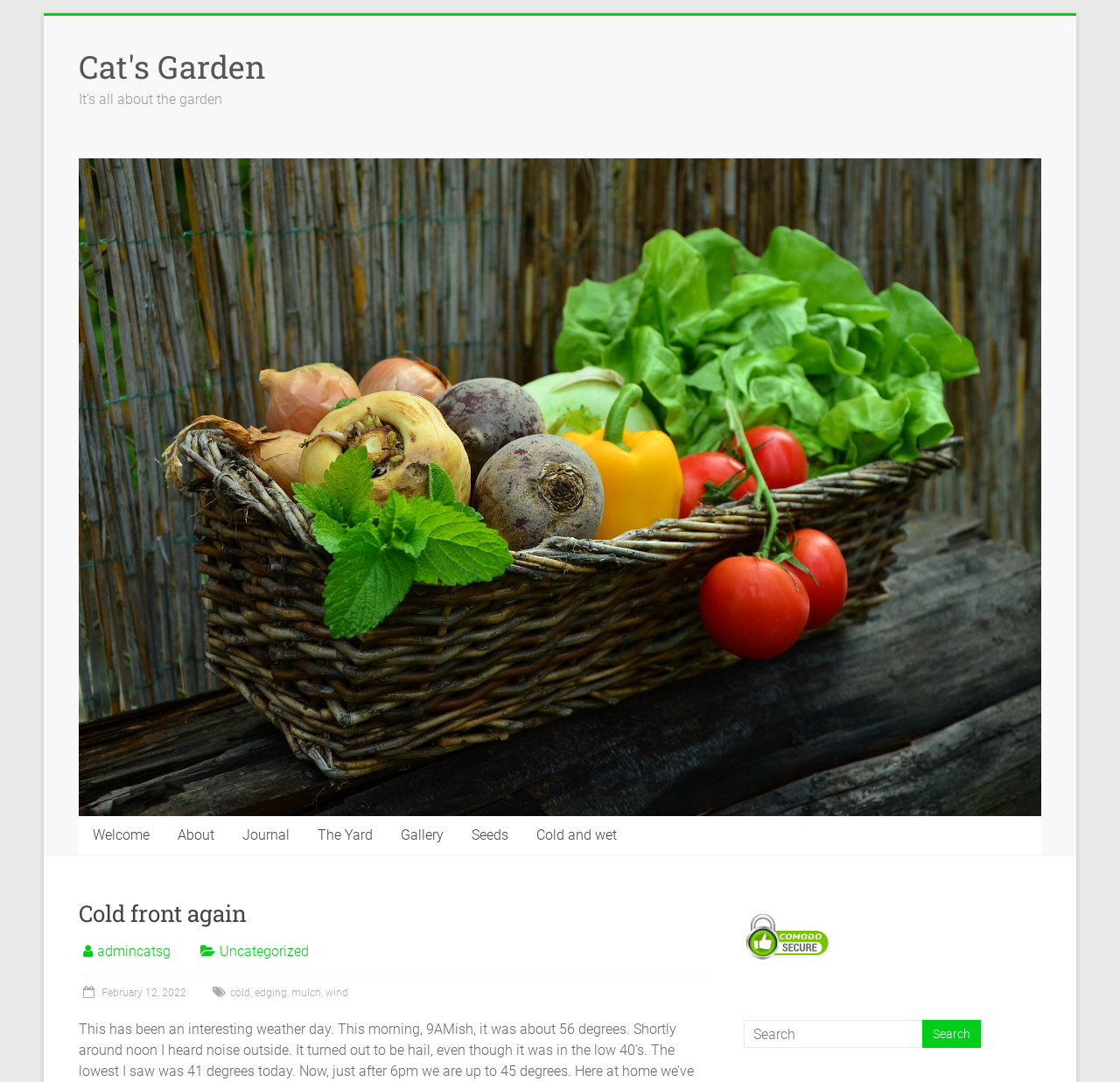Pinpoint the bounding box coordinates of the clickable element to carry out the following instruction: "Search for something."

[0.664, 0.943, 0.823, 0.969]